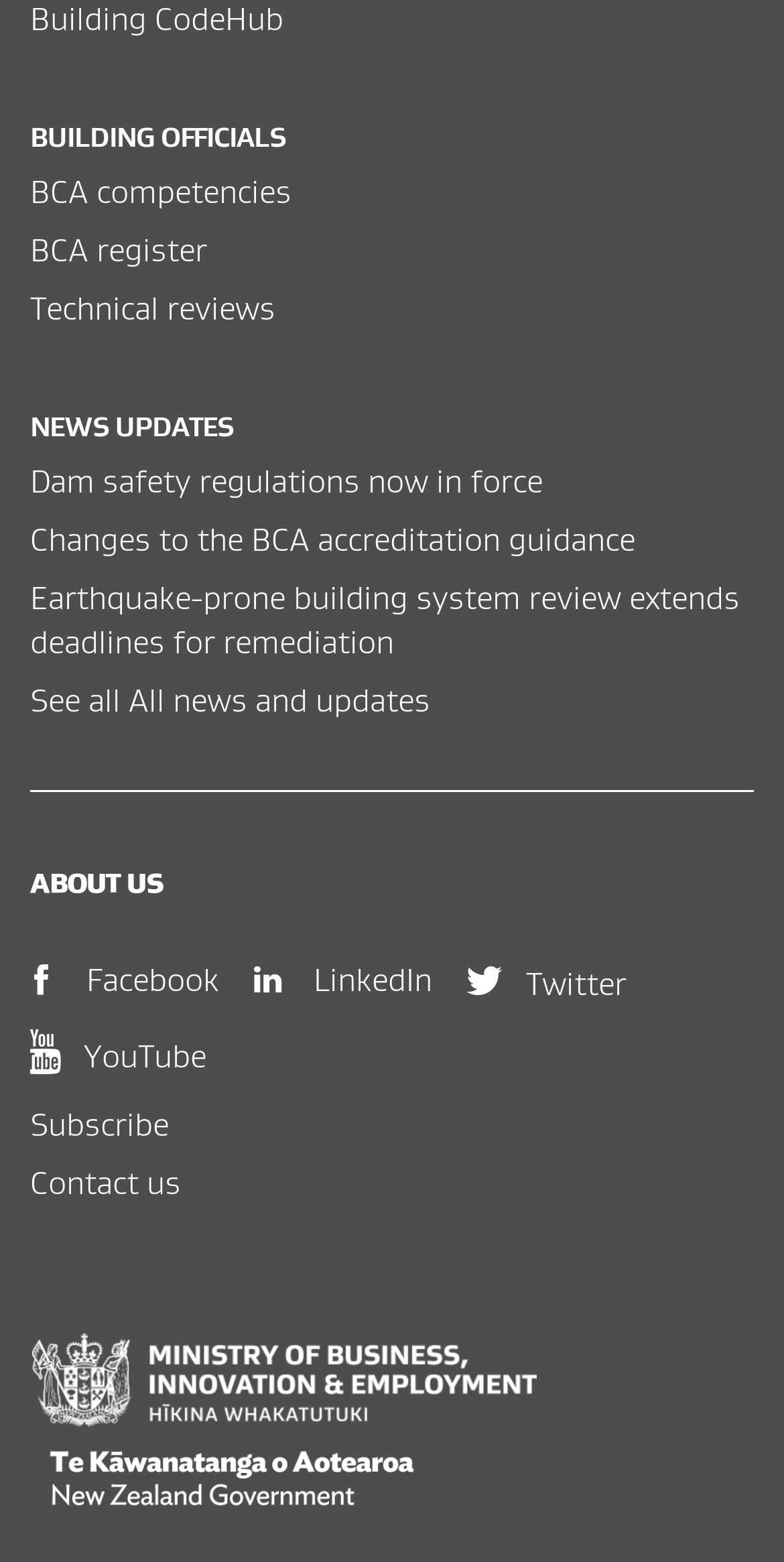Using the provided description: "Subscribe", find the bounding box coordinates of the corresponding UI element. The output should be four float numbers between 0 and 1, in the format [left, top, right, bottom].

[0.038, 0.705, 0.962, 0.734]